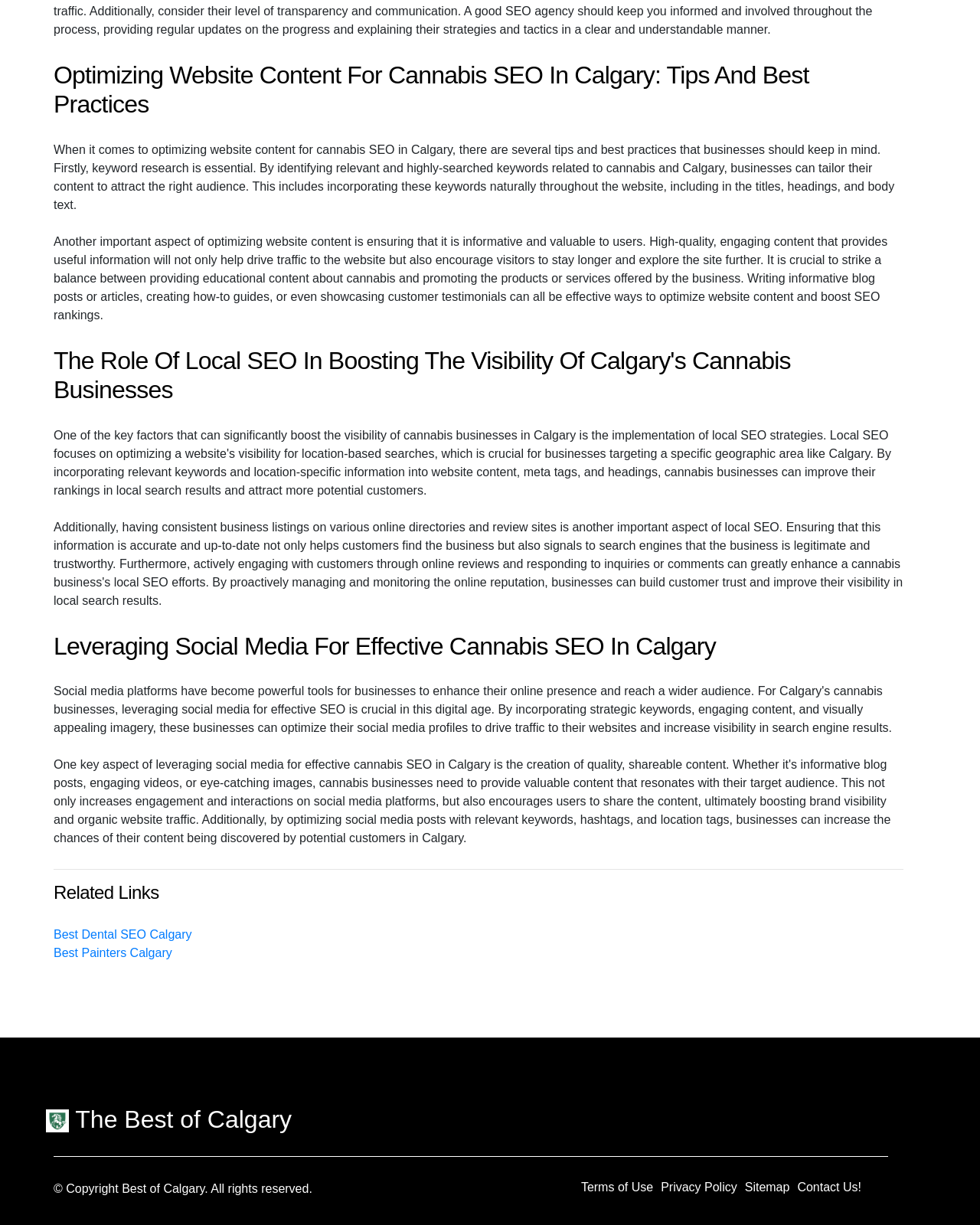What is the topic of the first heading?
Using the screenshot, give a one-word or short phrase answer.

Cannabis SEO in Calgary